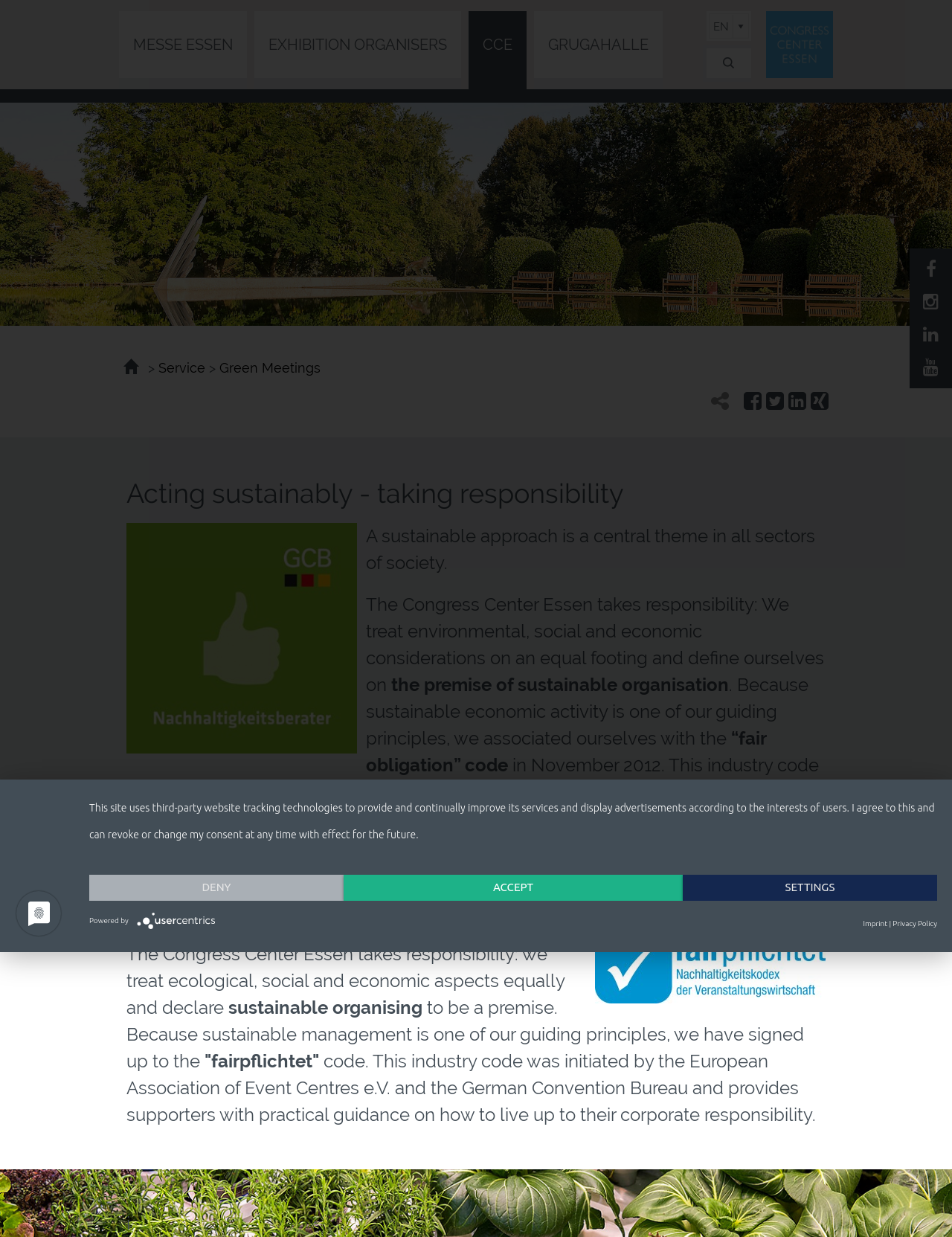Locate the bounding box coordinates of the clickable region necessary to complete the following instruction: "Go to Messe Essen". Provide the coordinates in the format of four float numbers between 0 and 1, i.e., [left, top, right, bottom].

[0.805, 0.009, 0.875, 0.063]